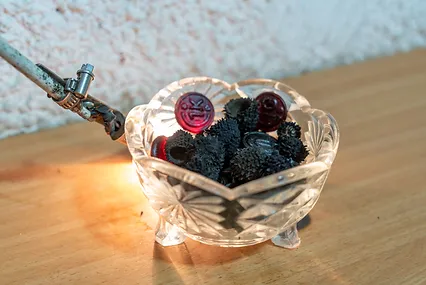Provide a one-word or brief phrase answer to the question:
What is the color of the distinctive pieces in the bowl?

Red and dark black